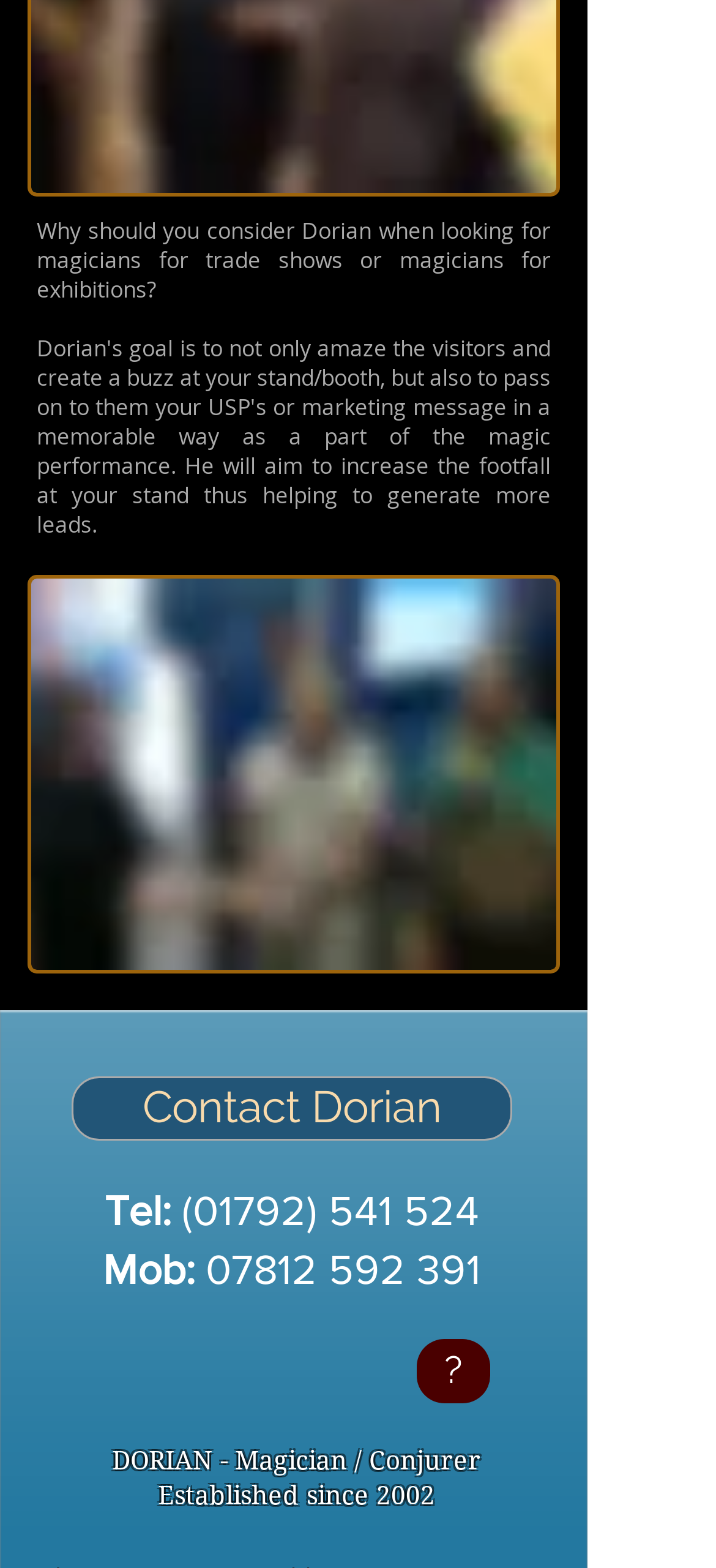How many social media links are there?
Look at the image and respond to the question as thoroughly as possible.

I counted the links in the 'Social Bar' section, which are 'DorianMagic', 'Black Instagram Icon', 'White Vimeo Icon', and 'YouTube - White Circle', totaling 4 social media links.